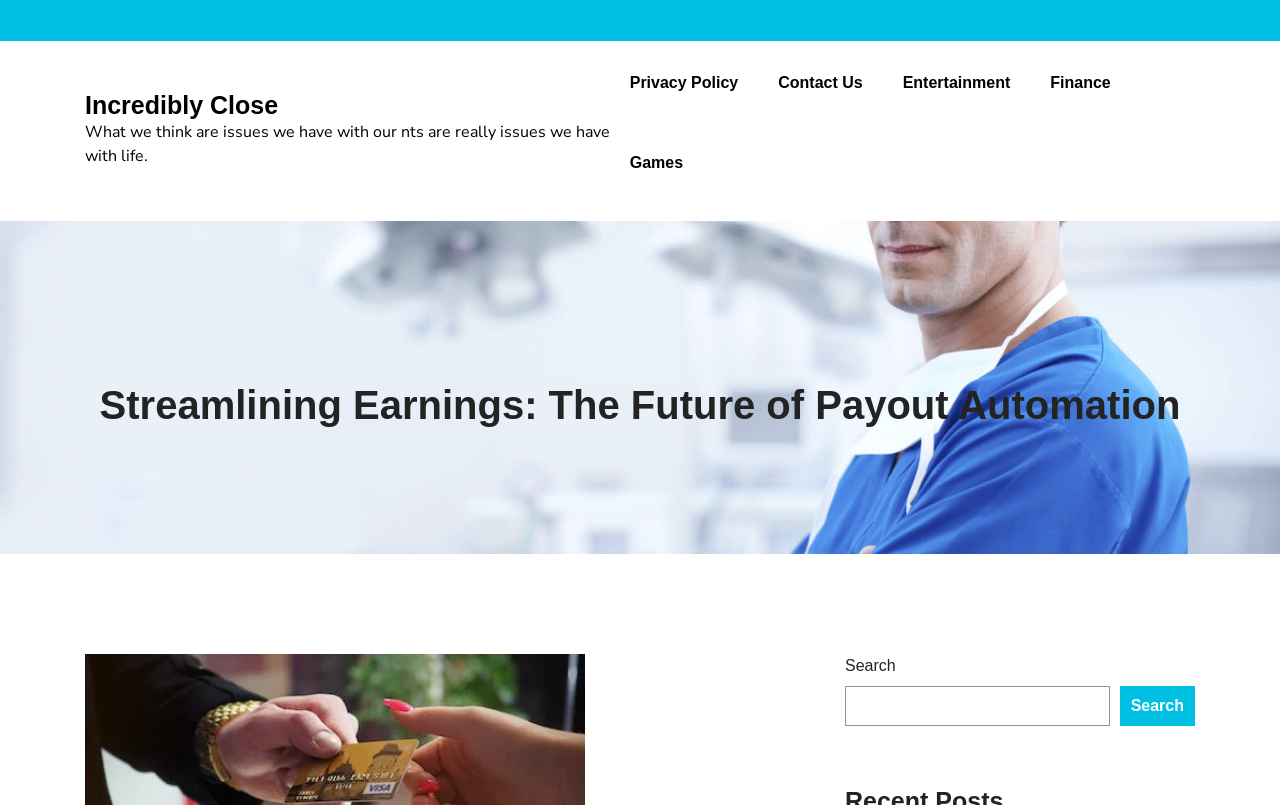Given the content of the image, can you provide a detailed answer to the question?
What is the purpose of the search box?

The search box is accompanied by a 'Search' button and a 'Search' label, suggesting that its purpose is to allow users to search for something on the website.